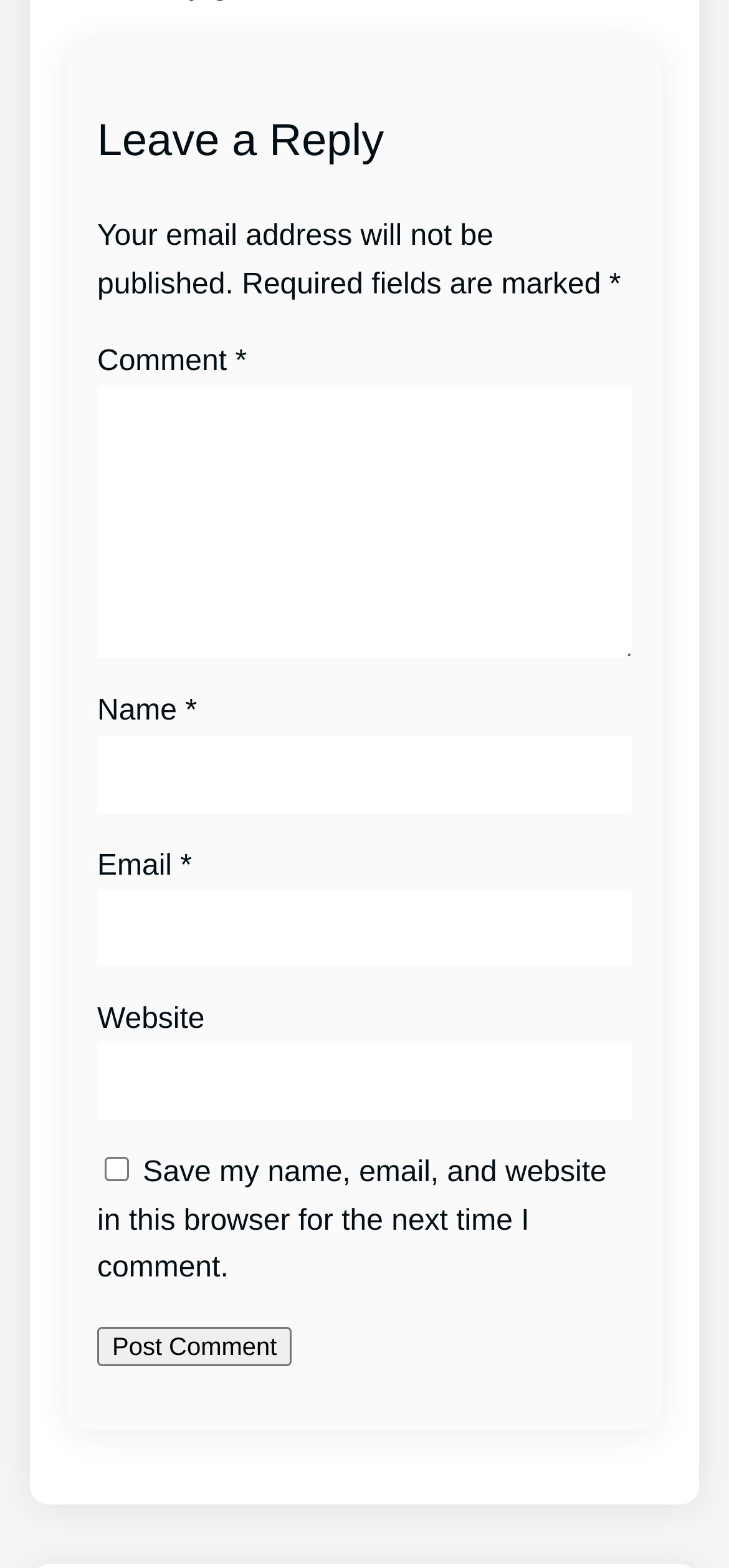Identify the bounding box of the UI element that matches this description: "parent_node: Name * name="author"".

[0.133, 0.47, 0.867, 0.518]